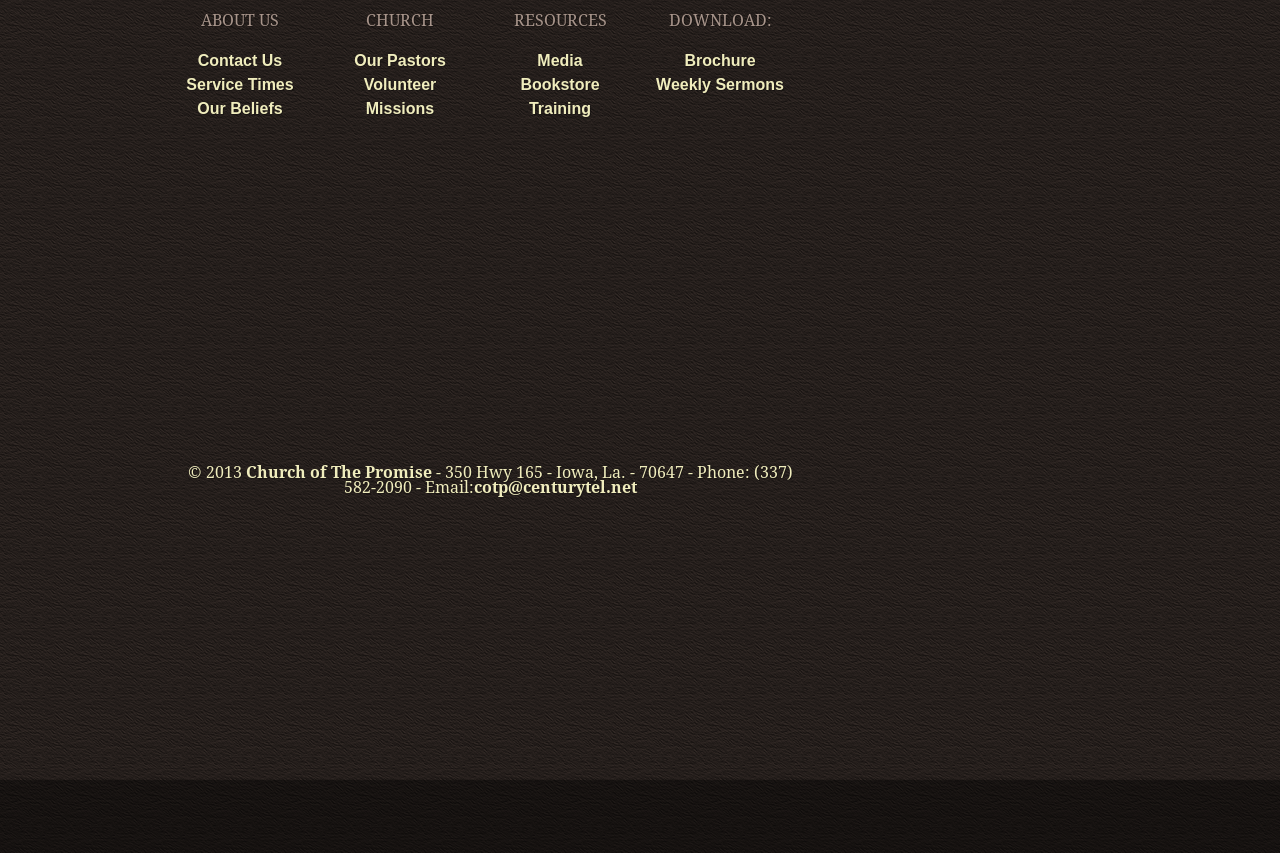Using the element description: "Our Beliefs", determine the bounding box coordinates. The coordinates should be in the format [left, top, right, bottom], with values between 0 and 1.

[0.154, 0.117, 0.221, 0.137]